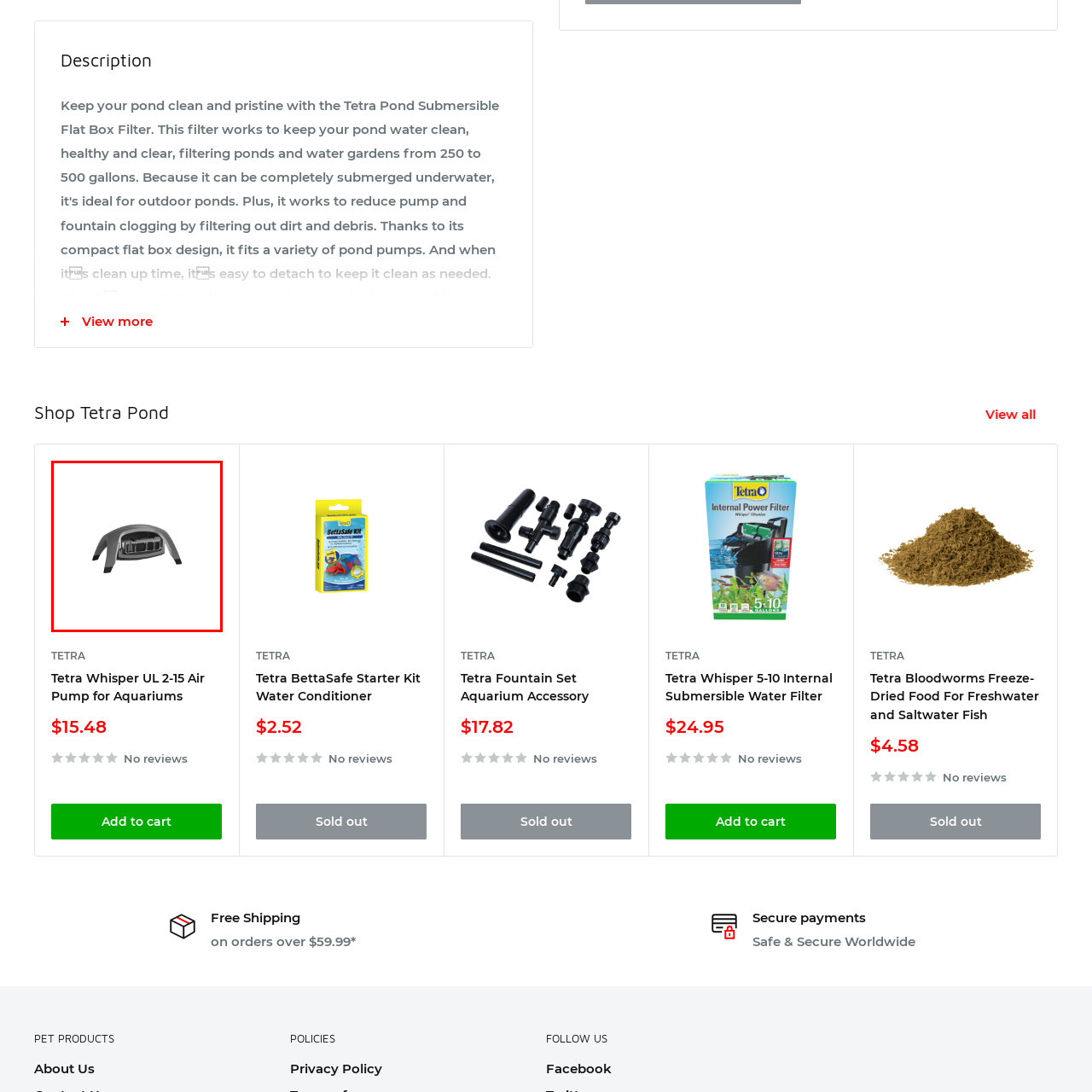Generate a detailed explanation of the image that is highlighted by the red box.

The image features the **Tetra Whisper UL 2-15 Air Pump for Aquariums**, a product designed for efficient air circulation in aquariums. The pump is compact and features a sleek, practical design, making it easy to integrate into various aquaristic setups. Its reliable functionality aids in maintaining a healthy aquatic environment by providing necessary aeration, which is crucial for fish and other aquatic life. With a sale price of **$15.48**, this air pump is a cost-effective solution for both seasoned aquarists and beginners, ensuring optimal performance in maintaining water quality.